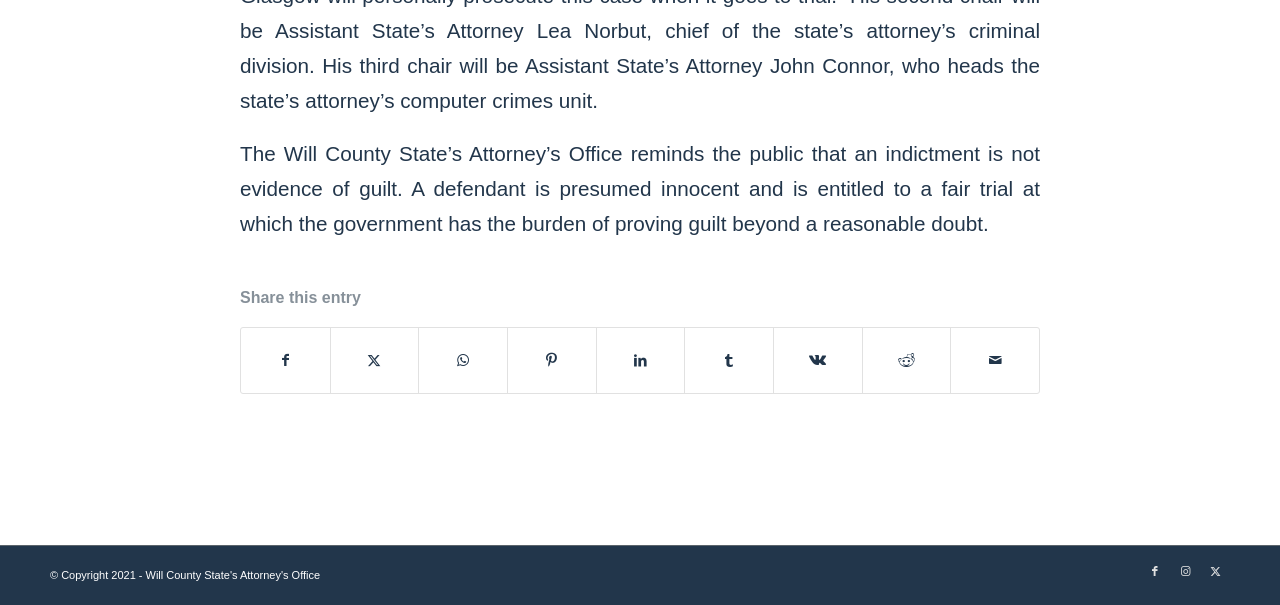Highlight the bounding box coordinates of the region I should click on to meet the following instruction: "Share this entry on Twitter".

[0.258, 0.541, 0.327, 0.649]